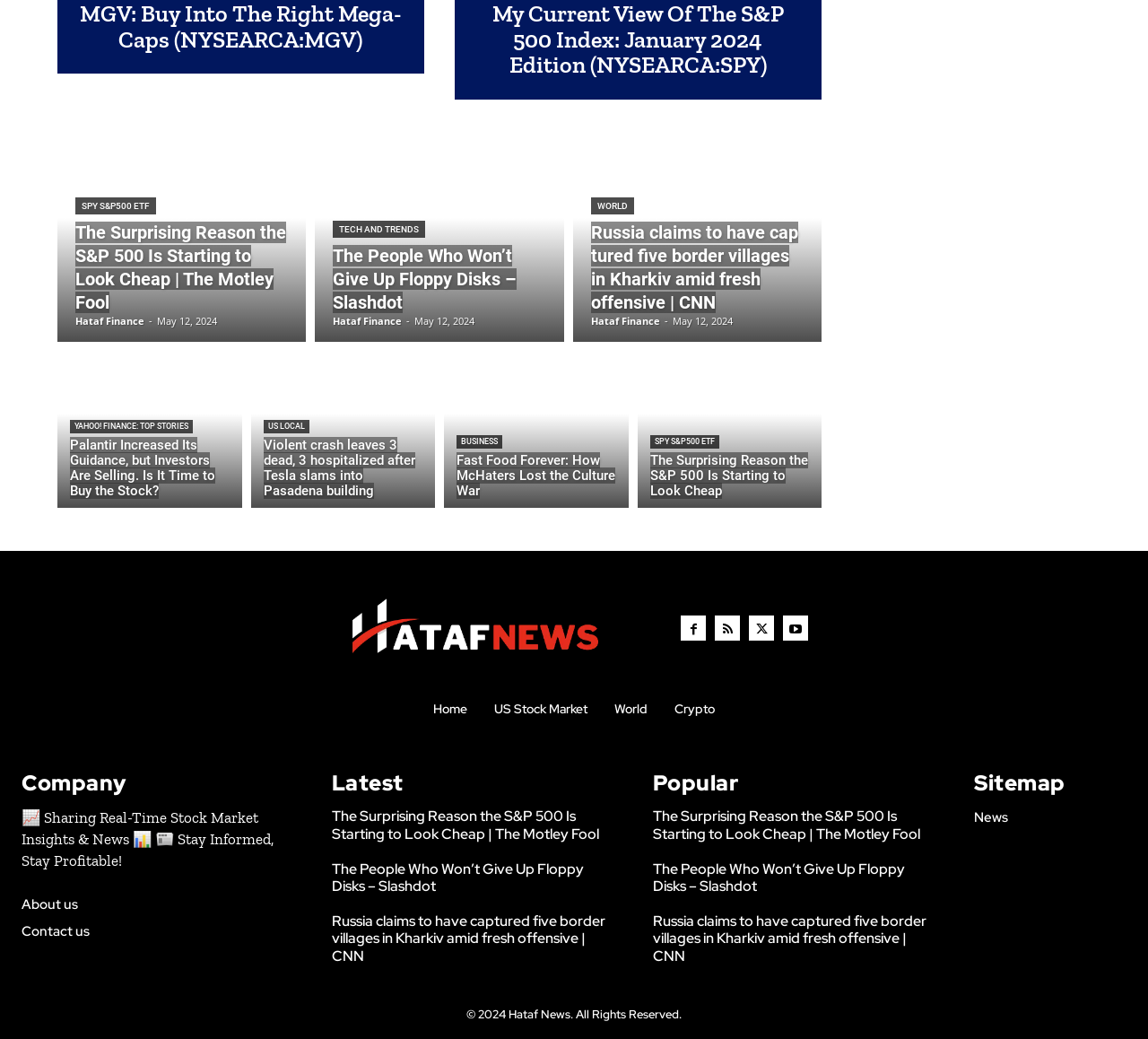Identify the bounding box coordinates for the UI element described as: "About us".

[0.019, 0.863, 0.251, 0.878]